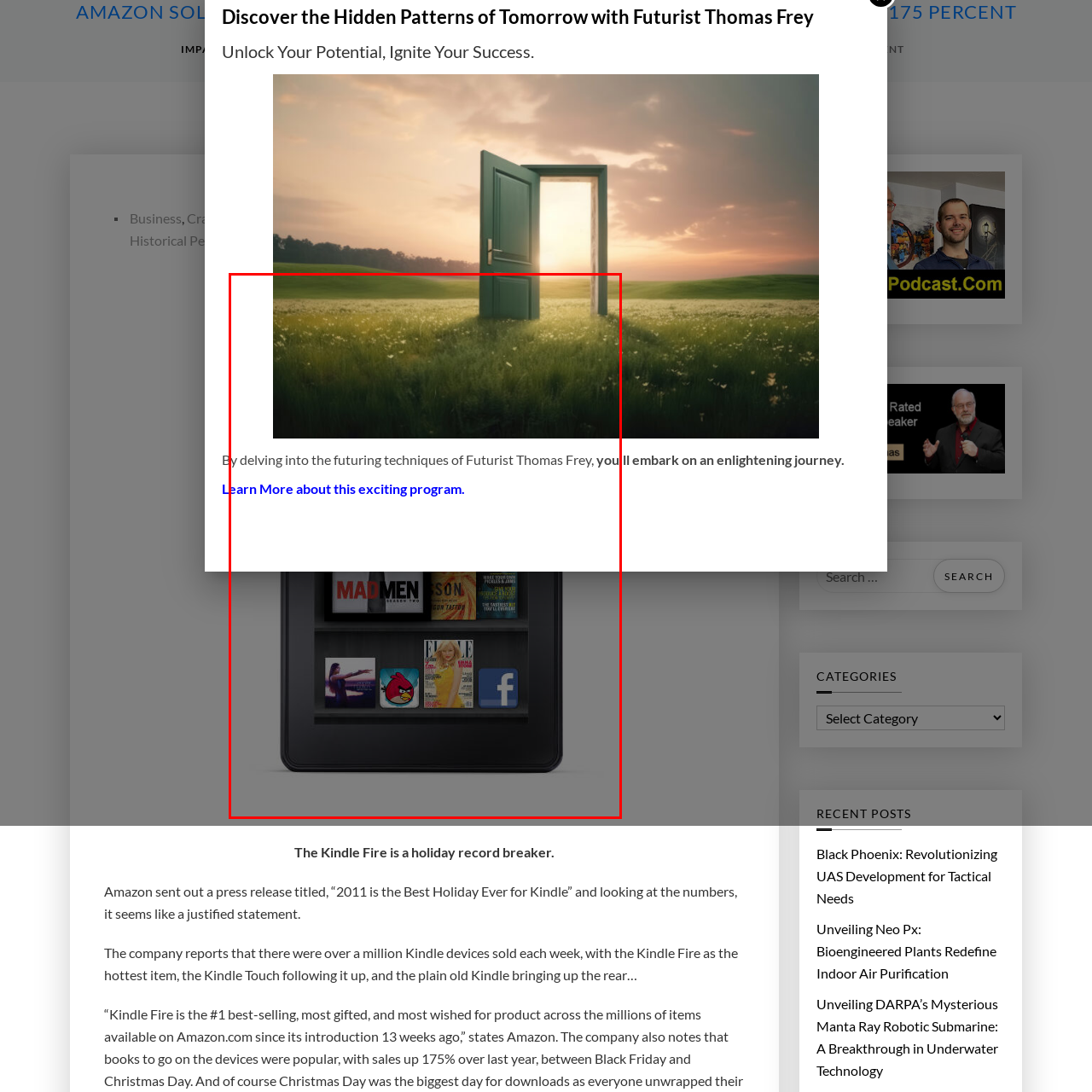Identify the subject within the red bounding box and respond to the following question in a single word or phrase:
How many Kindles were sold in December?

Over four million